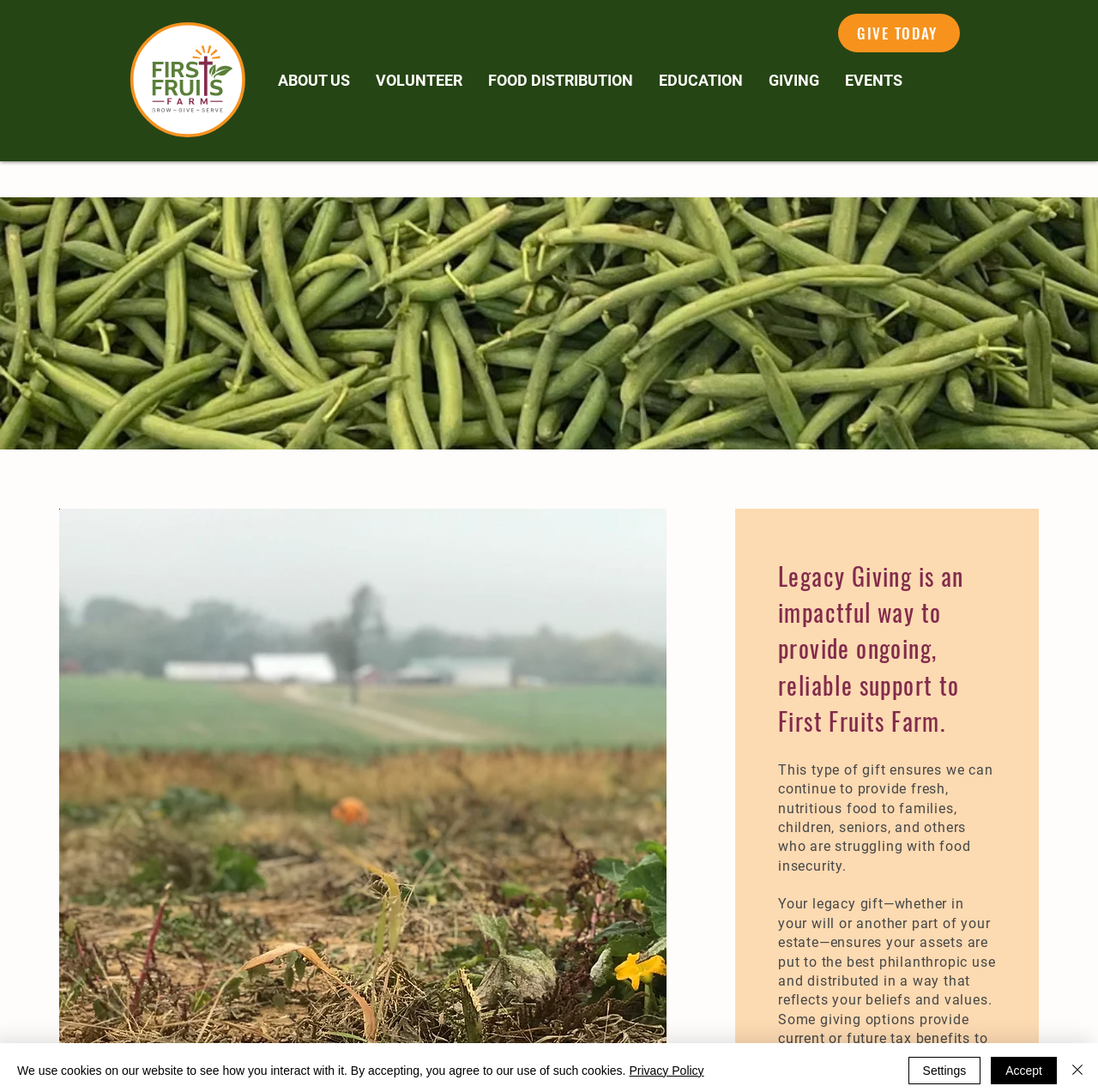Please indicate the bounding box coordinates for the clickable area to complete the following task: "Visit the 'Bishop Accountability' blog". The coordinates should be specified as four float numbers between 0 and 1, i.e., [left, top, right, bottom].

None